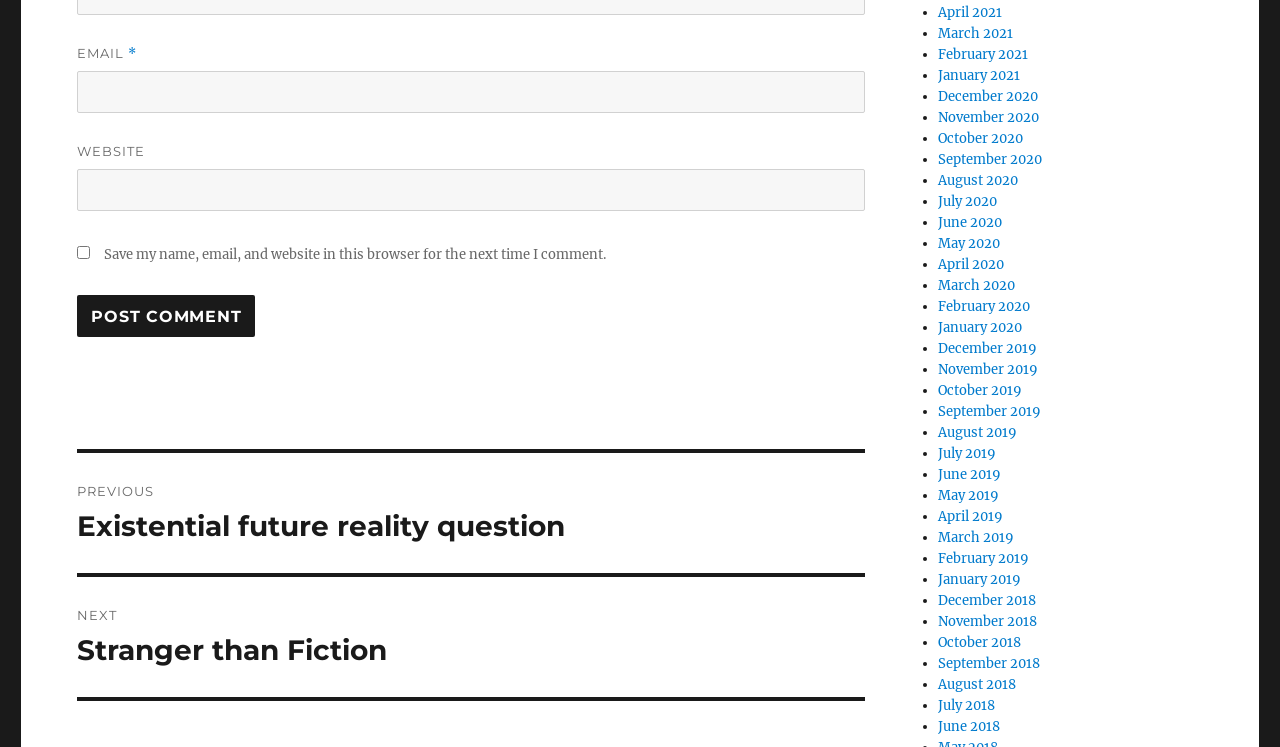Please locate the bounding box coordinates of the element's region that needs to be clicked to follow the instruction: "View posts from April 2021". The bounding box coordinates should be provided as four float numbers between 0 and 1, i.e., [left, top, right, bottom].

[0.733, 0.005, 0.783, 0.028]